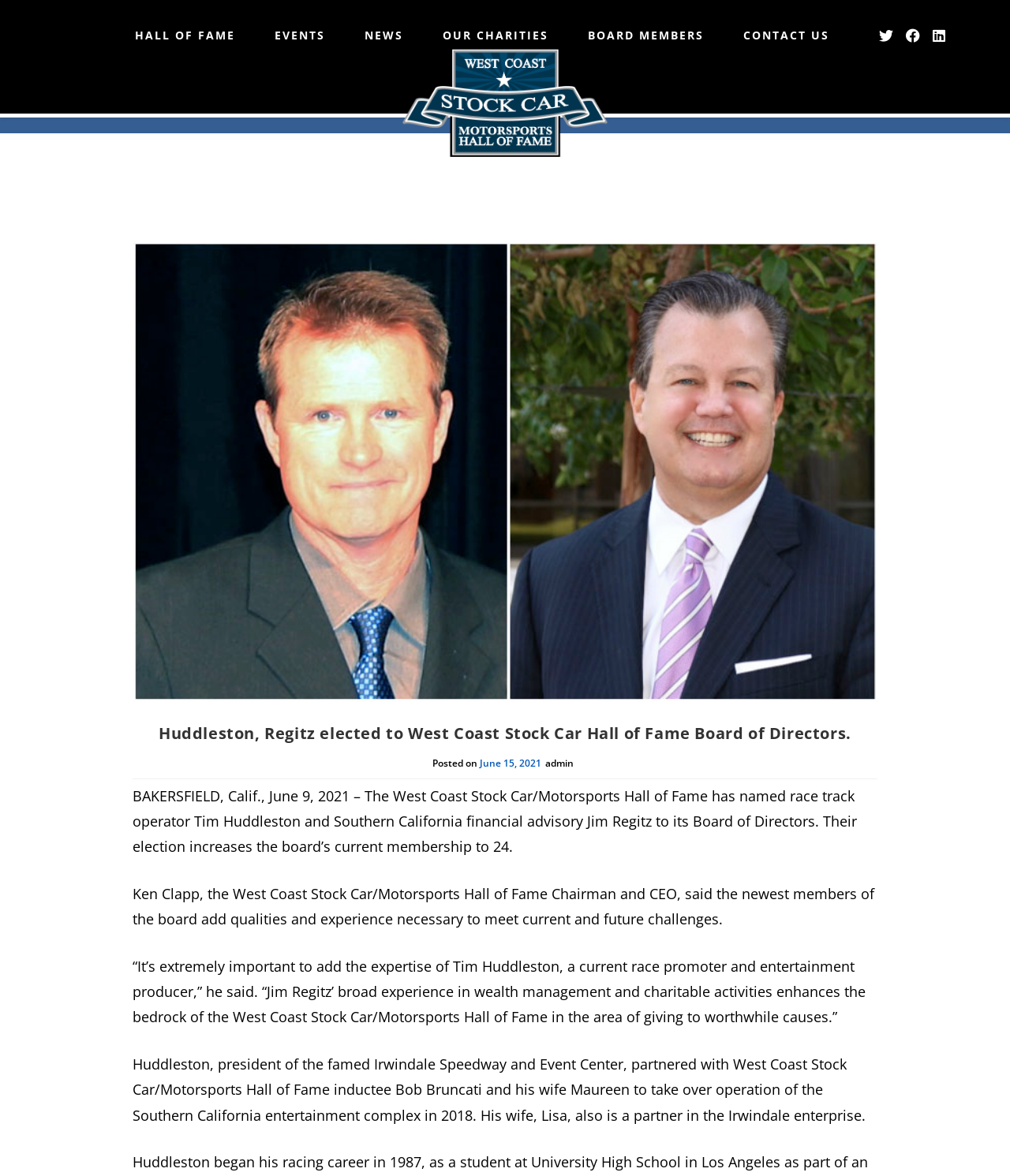Identify the coordinates of the bounding box for the element that must be clicked to accomplish the instruction: "Check NEWS".

[0.341, 0.017, 0.419, 0.044]